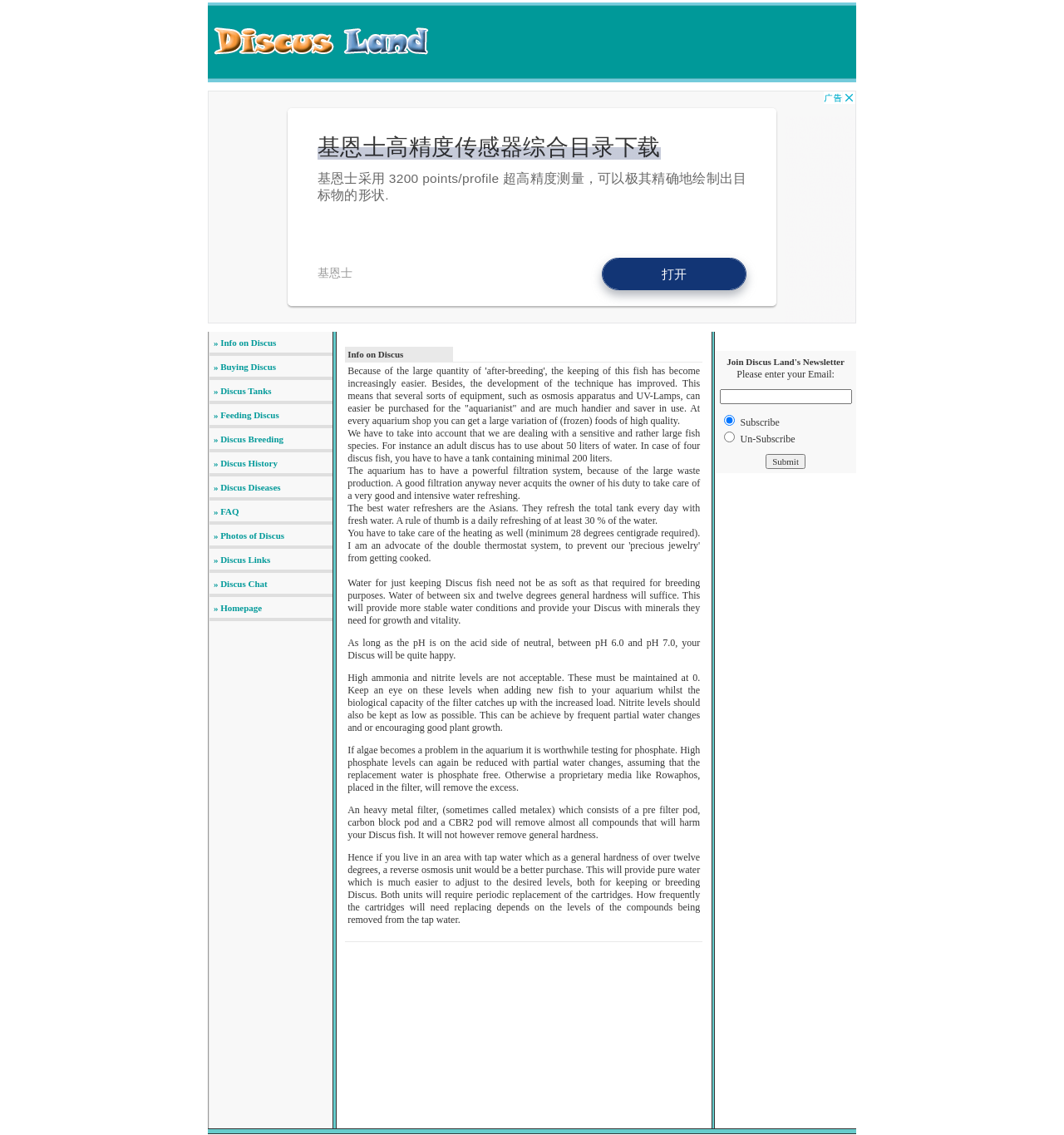Locate the bounding box coordinates of the element that needs to be clicked to carry out the instruction: "View 'Photos of Discus'". The coordinates should be given as four float numbers ranging from 0 to 1, i.e., [left, top, right, bottom].

[0.199, 0.467, 0.267, 0.476]